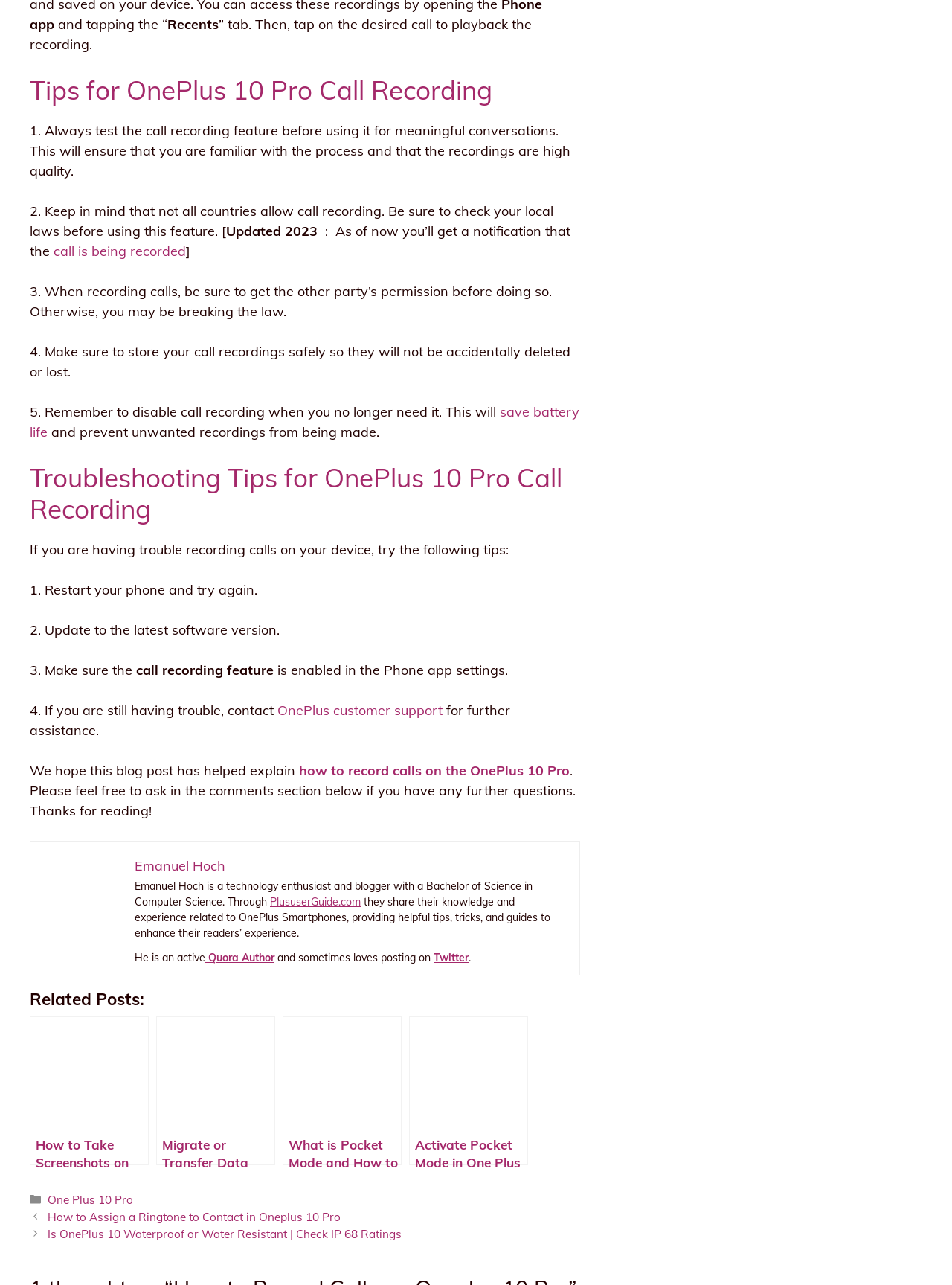Please locate the bounding box coordinates for the element that should be clicked to achieve the following instruction: "View the related post on how to take screenshots on One Plus 10 Pro". Ensure the coordinates are given as four float numbers between 0 and 1, i.e., [left, top, right, bottom].

[0.031, 0.791, 0.156, 0.907]